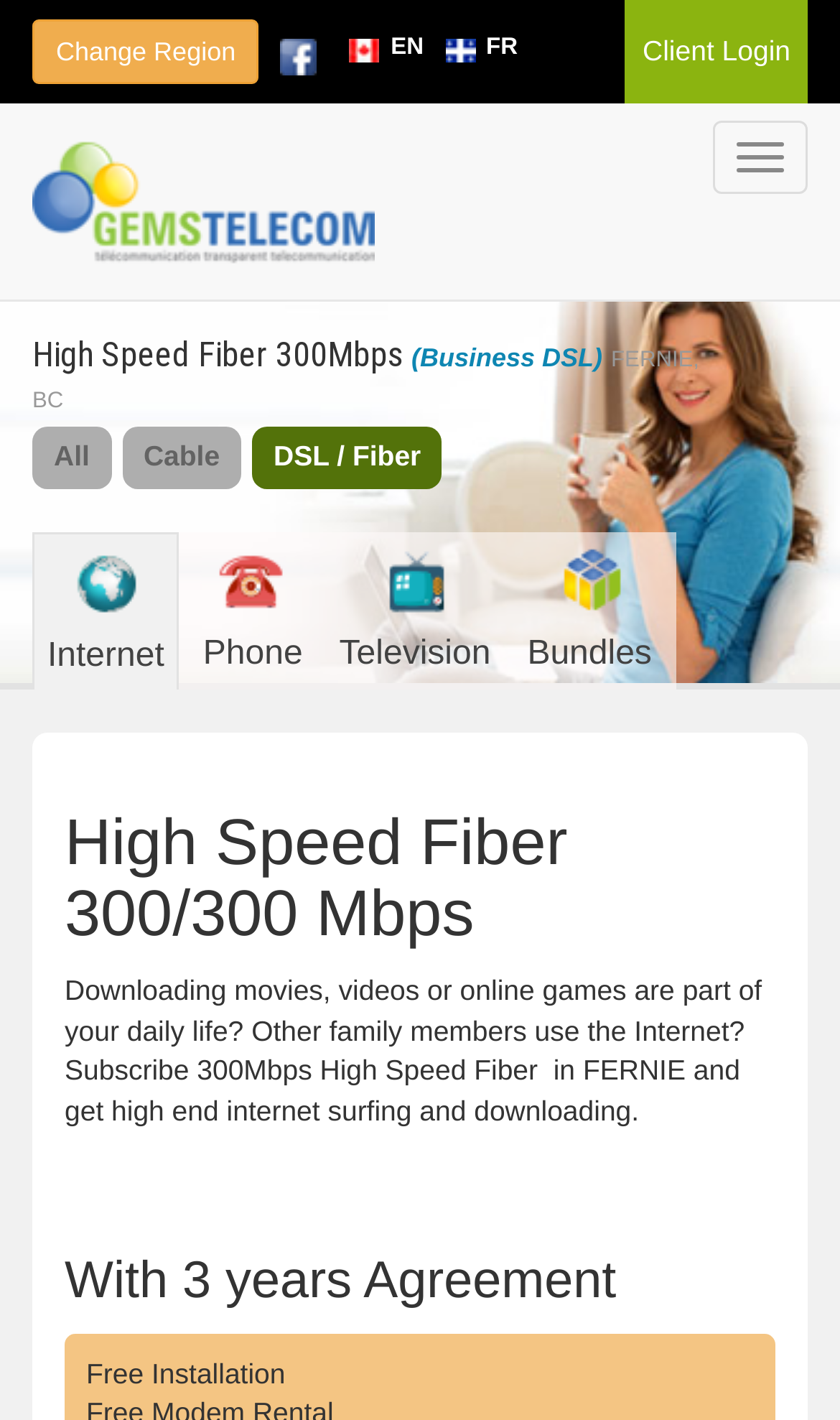Provide the bounding box coordinates of the area you need to click to execute the following instruction: "Learn more about High Speed Fiber 300/300 Mbps".

[0.077, 0.569, 0.923, 0.669]